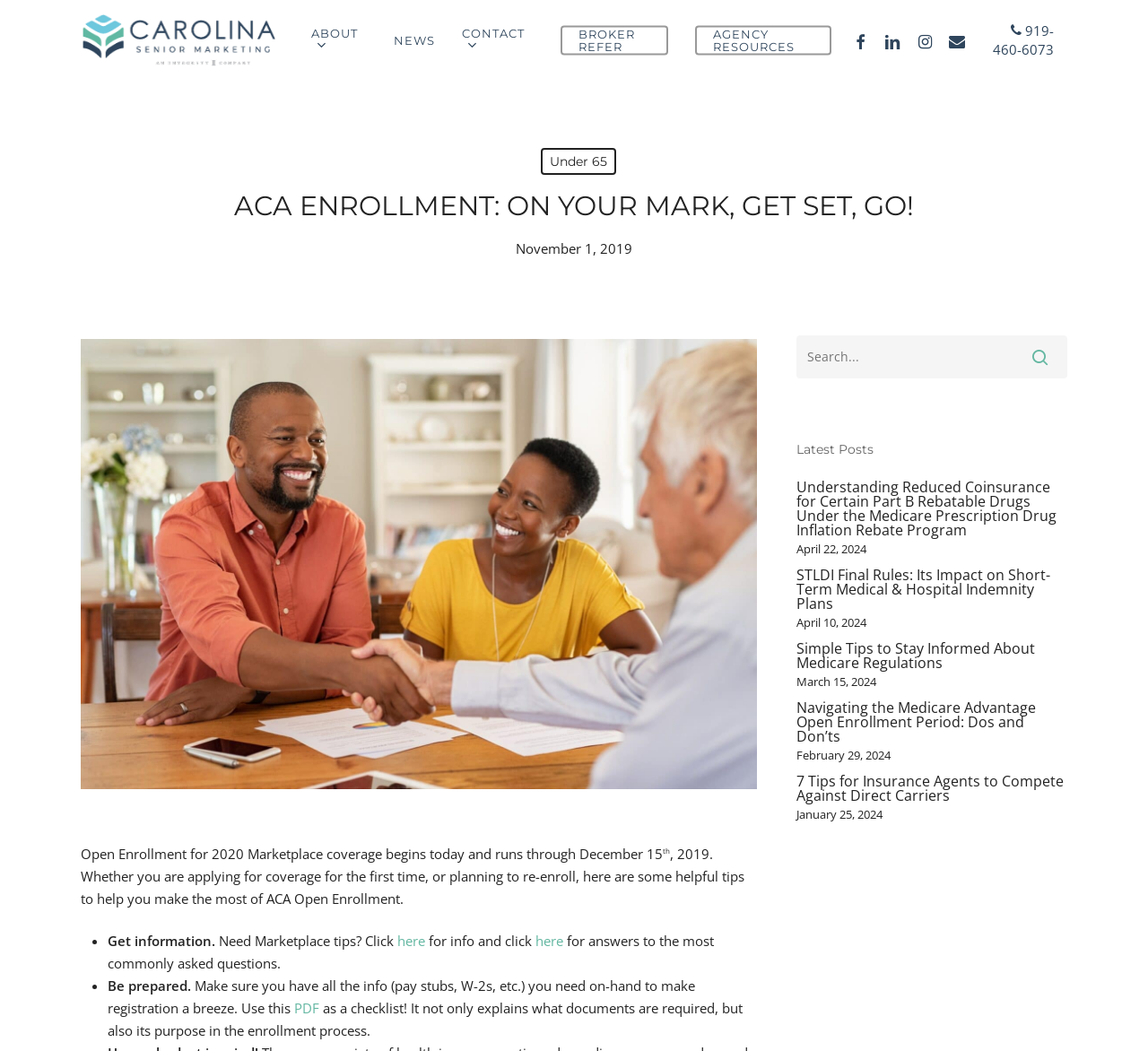Specify the bounding box coordinates of the area that needs to be clicked to achieve the following instruction: "Click on the 'Under 65' link".

[0.471, 0.141, 0.536, 0.166]